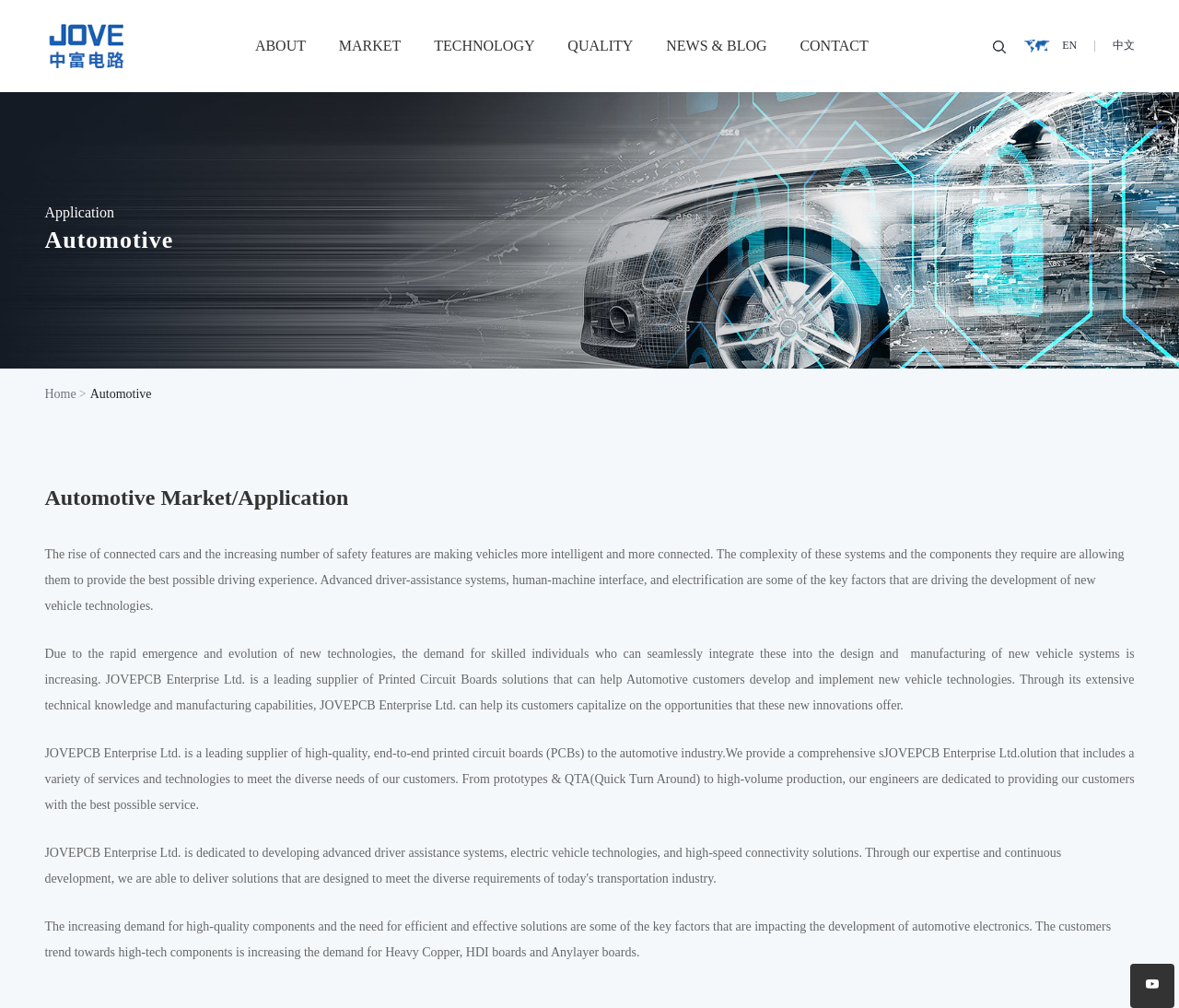Please look at the image and answer the question with a detailed explanation: What is the company's role in the automotive industry?

Based on the webpage content, JOVEPCB Enterprise Ltd. is a leading supplier of high-quality, end-to-end printed circuit boards (PCBs) to the automotive industry, providing a comprehensive solution that includes a variety of services and technologies to meet the diverse needs of its customers.